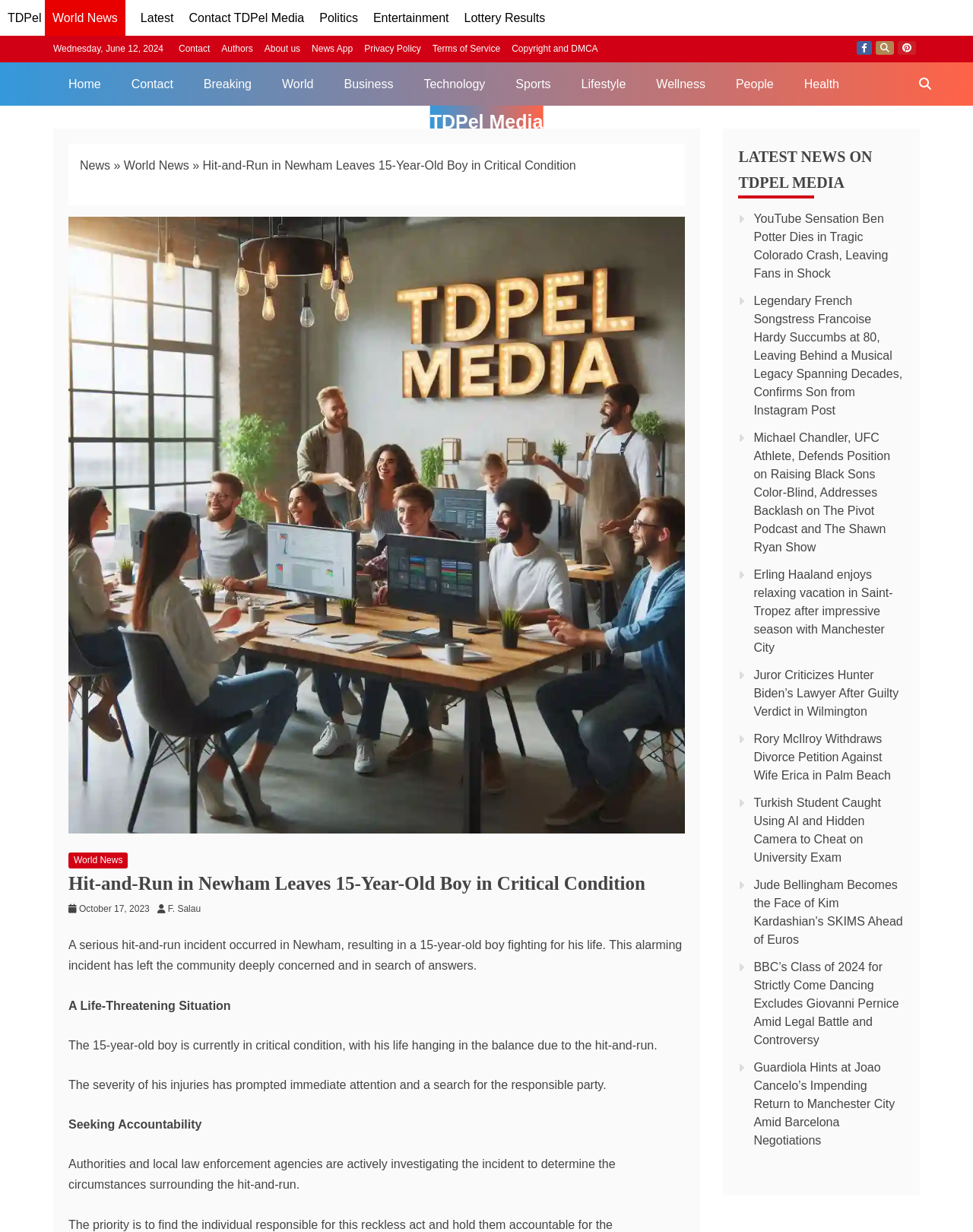Locate the bounding box coordinates of the segment that needs to be clicked to meet this instruction: "Check the 'Politics' category".

[0.328, 0.009, 0.368, 0.02]